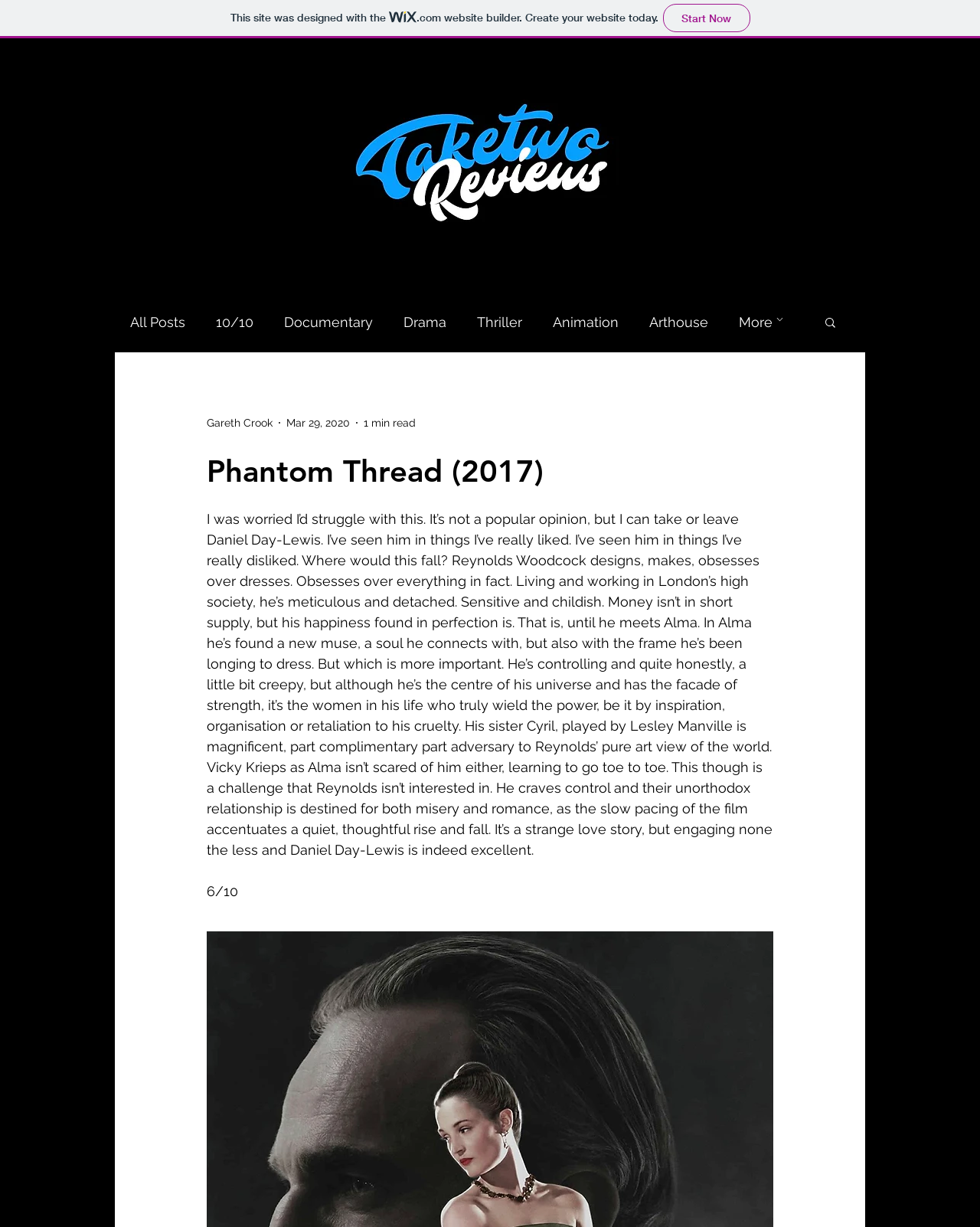Please identify the bounding box coordinates of the clickable element to fulfill the following instruction: "Share on Facebook". The coordinates should be four float numbers between 0 and 1, i.e., [left, top, right, bottom].

None